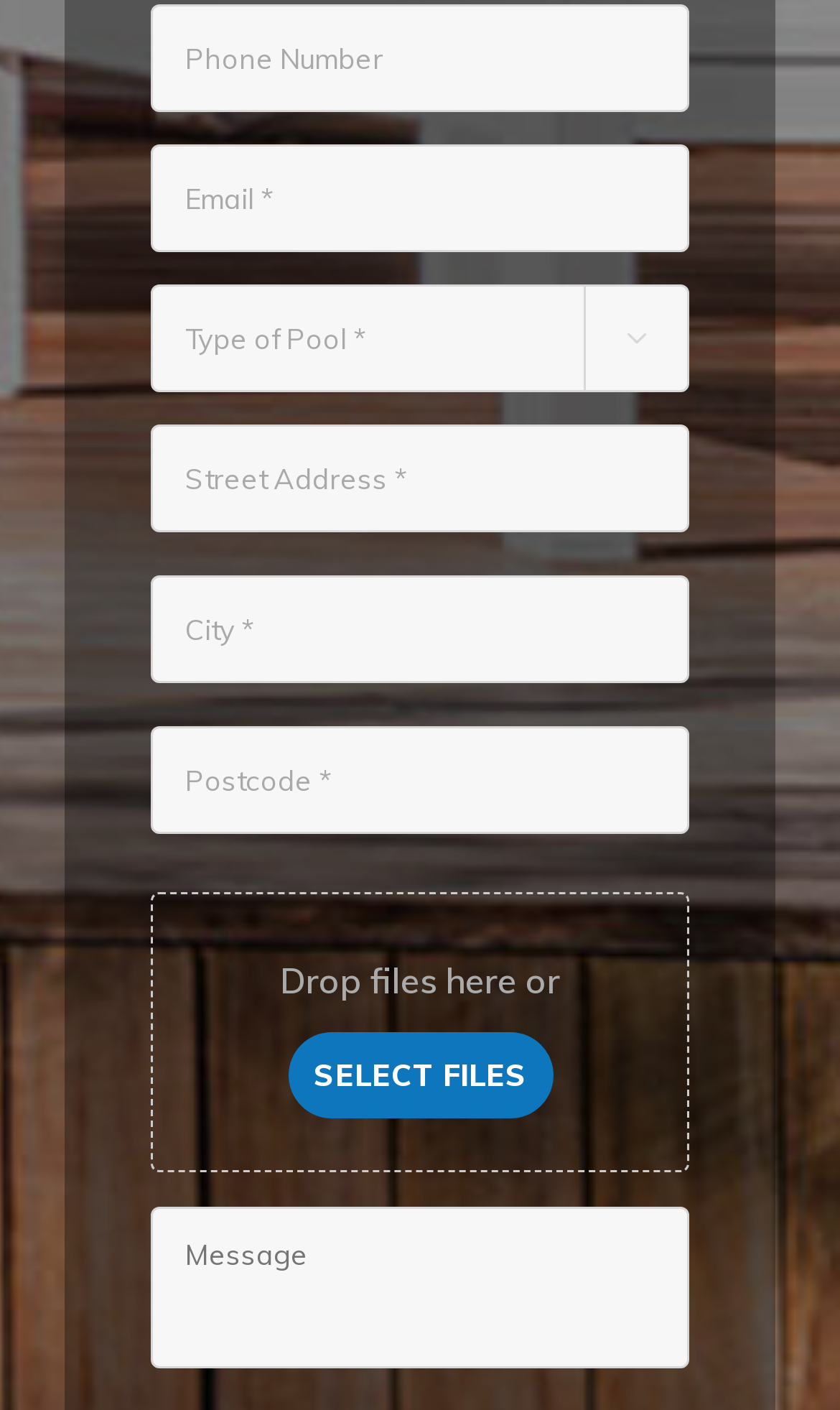What is the purpose of the button with the text 'SELECT FILES'?
Based on the image, provide your answer in one word or phrase.

To upload files